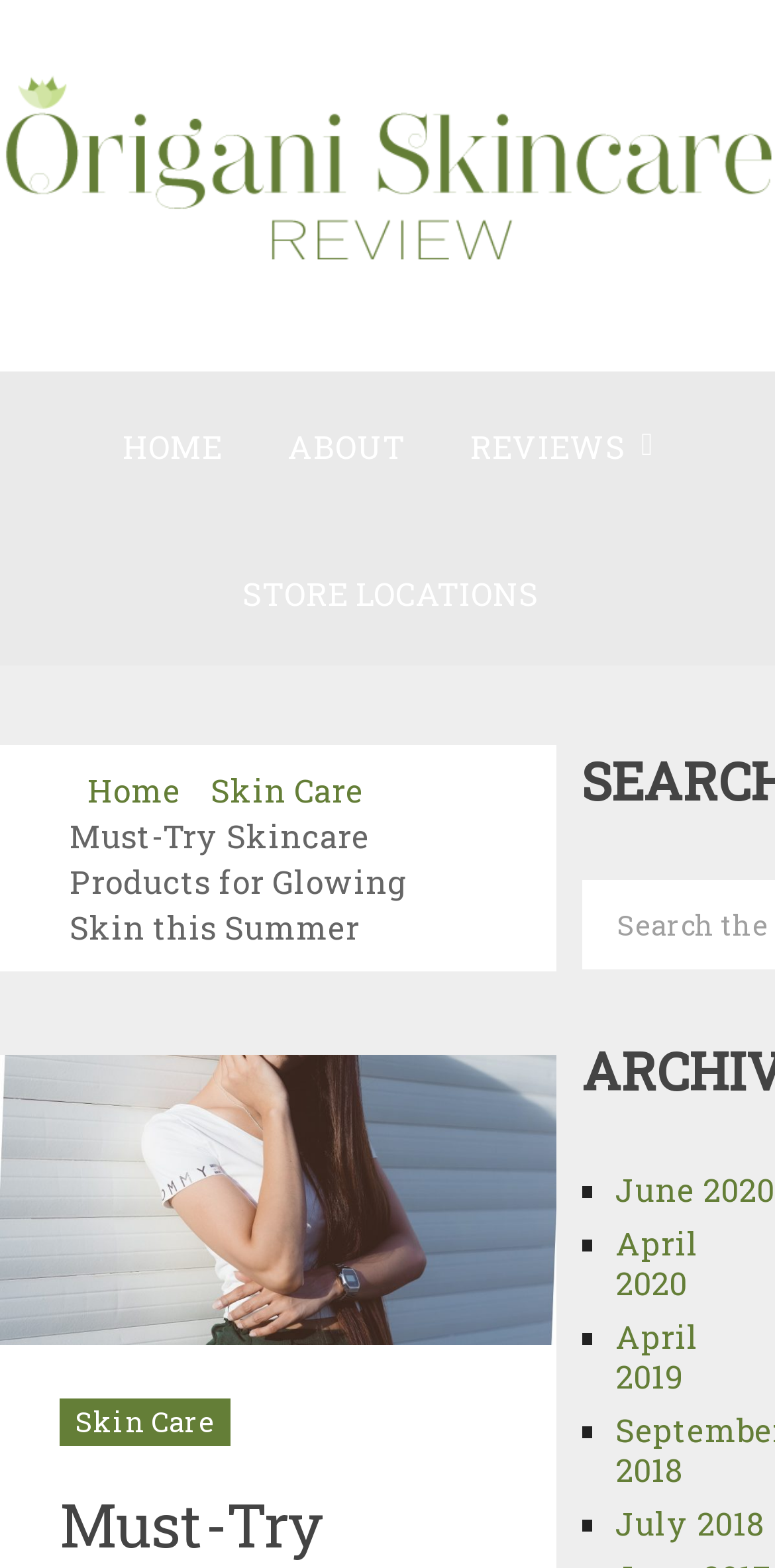Locate the bounding box coordinates of the item that should be clicked to fulfill the instruction: "Go to the HOME page".

[0.106, 0.236, 0.319, 0.33]